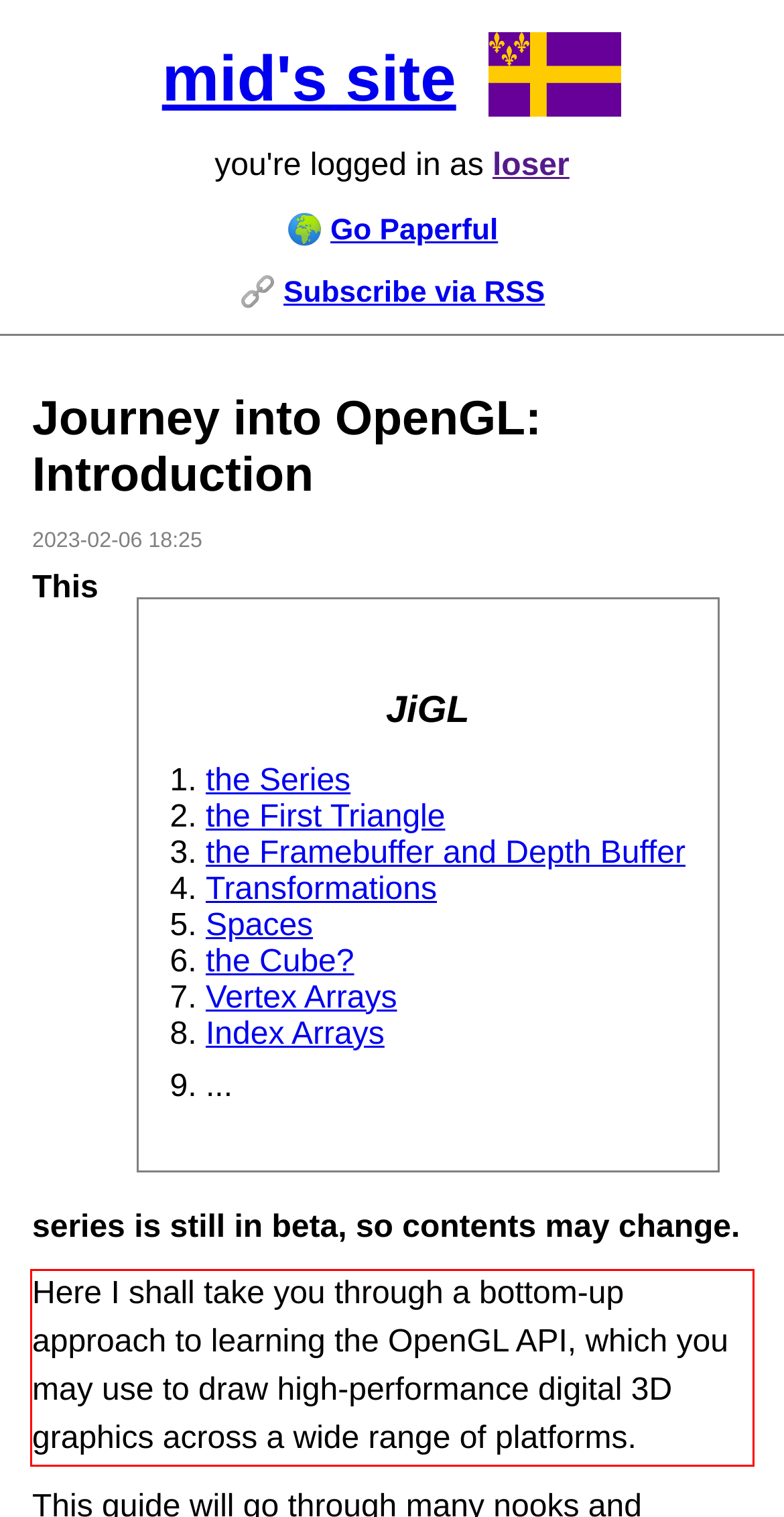The screenshot you have been given contains a UI element surrounded by a red rectangle. Use OCR to read and extract the text inside this red rectangle.

Here I shall take you through a bottom-up approach to learning the OpenGL API, which you may use to draw high-performance digital 3D graphics across a wide range of platforms.